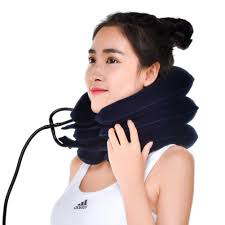Respond to the question below with a concise word or phrase:
Is the neck relax device inflatable?

Yes